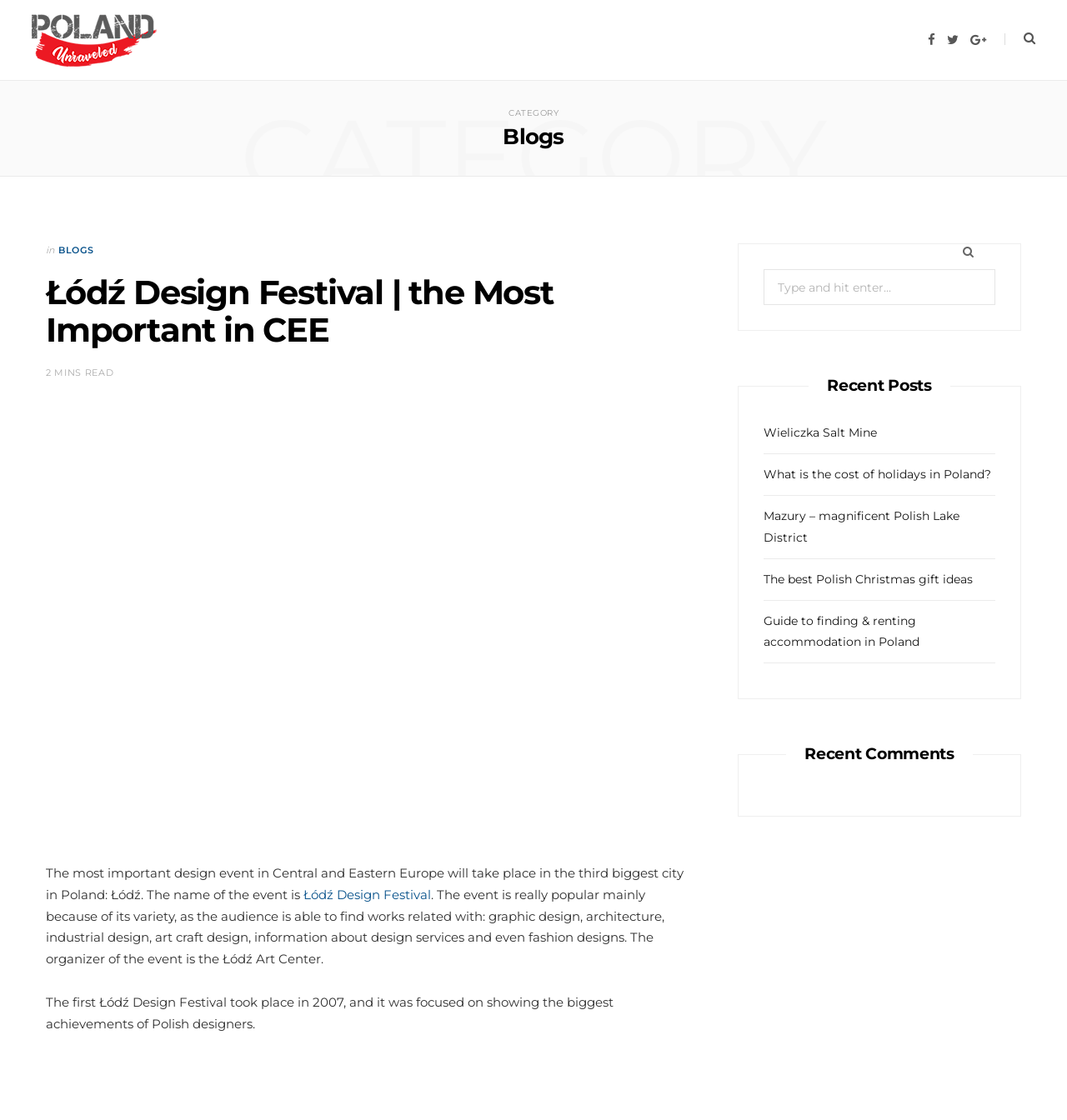Create a detailed summary of all the visual and textual information on the webpage.

The webpage is about the "Blogs Archives" of "Poland Unraveled". At the top left, there is a link to "Poland Unraveled" accompanied by an image with the same name. On the top right, there are three social media links: Facebook, Twitter, and Google Plus.

Below the top section, there is a heading "Blogs" that spans almost the entire width of the page. Underneath, there is a category section with a "CATEGORY" label. 

The main content area is divided into two sections. On the left, there is a list of blog posts. The first post is titled "Łódź Design Festival | the Most Important in CEE" and has a brief summary. The post includes a link to the festival's name and has a "2 MINS READ" label. The text describes the event, mentioning its variety and popularity. 

On the right, there is a complementary section with a search box and a button. Above the search box, there is a "Recent Posts" heading, followed by a list of links to recent blog posts, including "Wieliczka Salt Mine", "What is the cost of holidays in Poland?", and others. Below the recent posts, there is a "Recent Comments" heading, but no comments are listed.